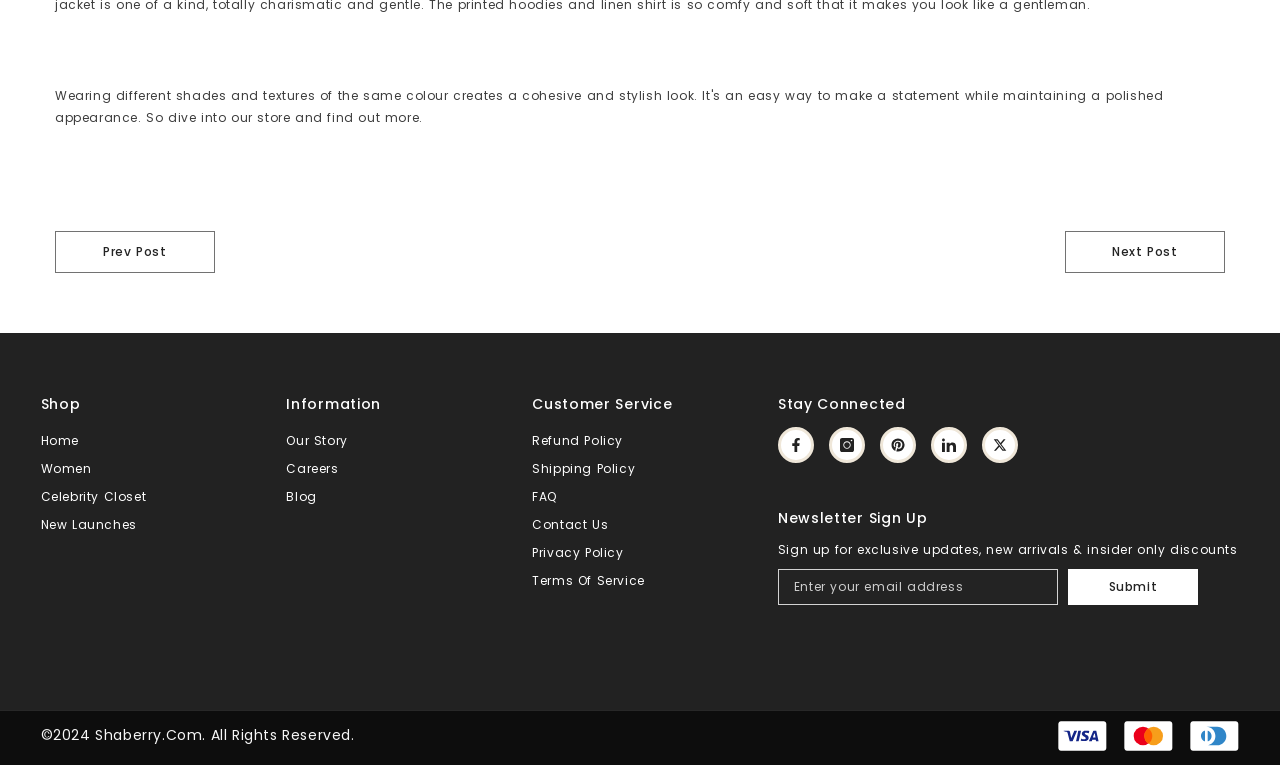Please find the bounding box coordinates in the format (top-left x, top-left y, bottom-right x, bottom-right y) for the given element description. Ensure the coordinates are floating point numbers between 0 and 1. Description: Translation missing: en.LinkedIn

[0.727, 0.558, 0.755, 0.605]